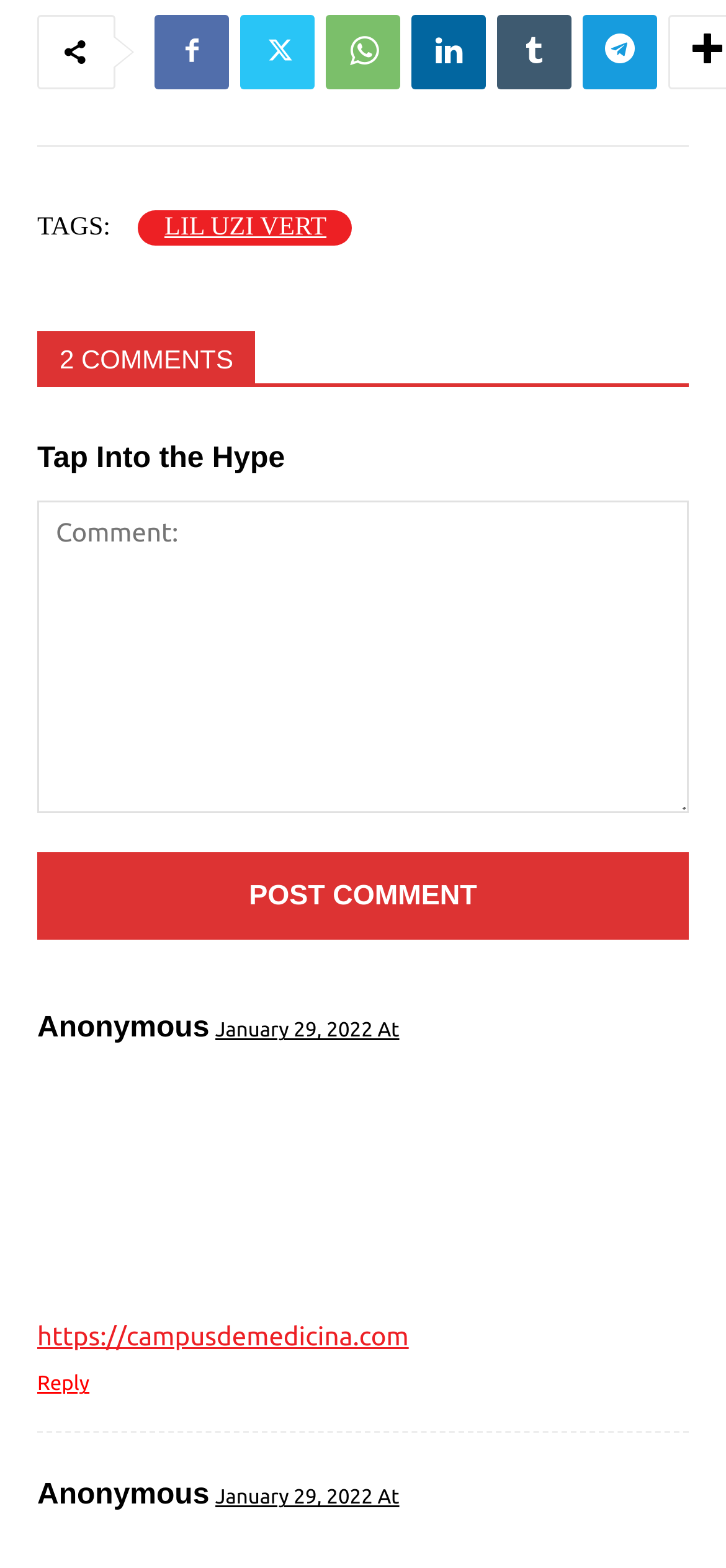Use a single word or phrase to answer this question: 
What is the name of the first commenter?

Anonymous